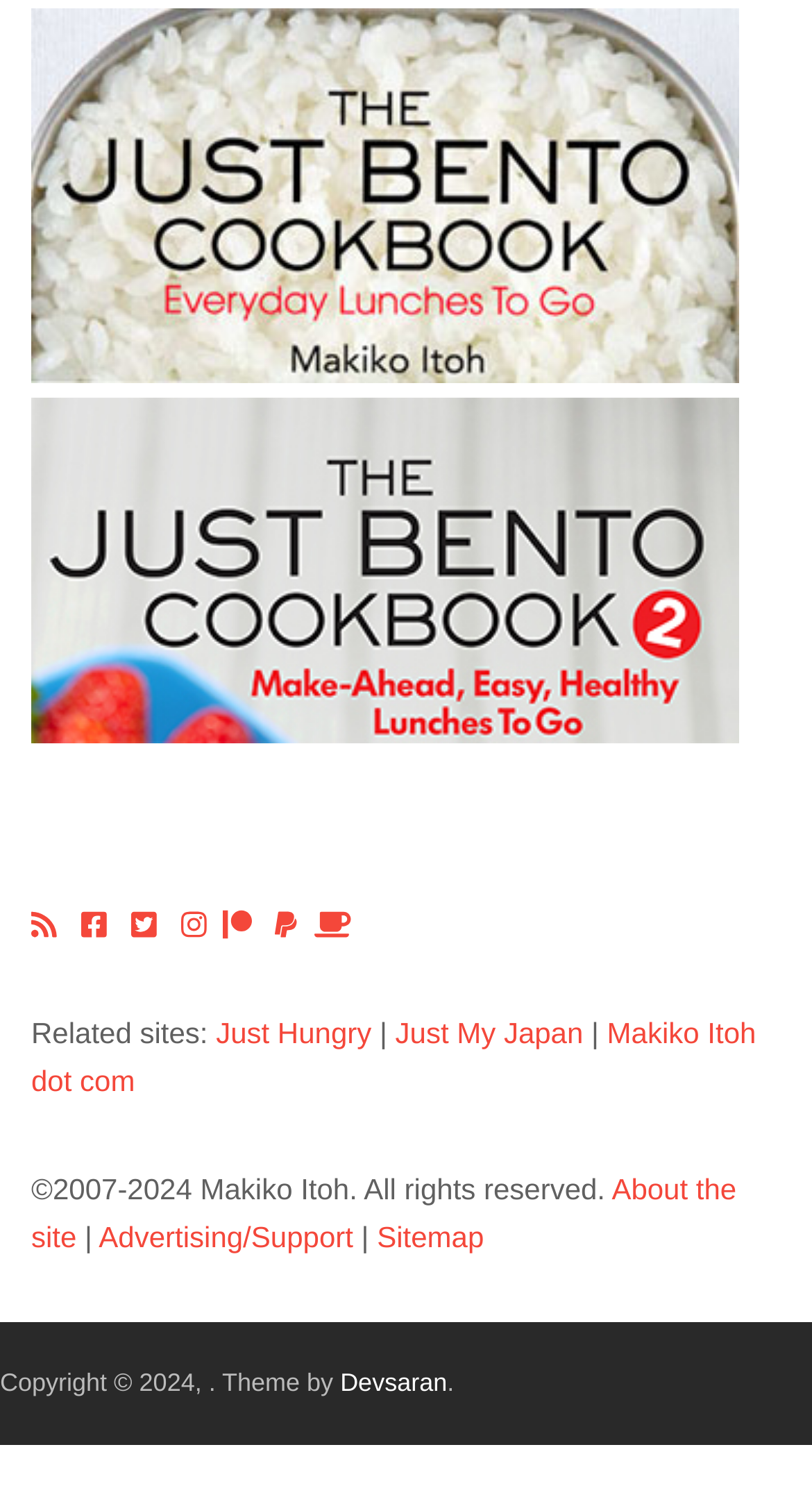How many social media links are there?
Based on the image, provide your answer in one word or phrase.

5